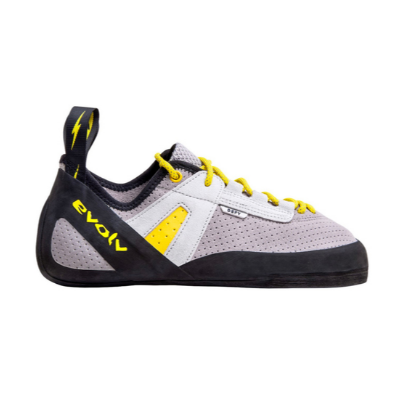Analyze the image and provide a detailed caption.

The image showcases the **Evolv Defy Lace**, a popular climbing shoe recognized for its sleek design and performance features. The shoe features a predominantly gray upper made of breathable material, embellished with striking yellow accents. A prominent yellow panel enhances both its aesthetic and functional appeal, ensuring grip and stability during climbs. The shoe is designed with a matte black rubber sole that provides excellent traction on rocky surfaces. Additionally, it incorporates a padded tongue and heel for comfort during prolonged use. The overall construction emphasizes durability and support, making it an ideal choice for climbers seeking both comfort and performance in their footwear. This specific model is not only stylish but also engineered to meet the rigorous demands of climbing, making it a favored option among enthusiasts.